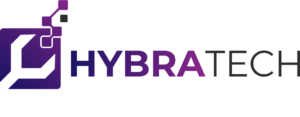Create a detailed narrative for the image.

The image showcases the logo of Hybratech, a technology-focused brand. The design features a stylized letter "H" that integrates digital elements, highlighted by a modern font. The color palette includes shades of purple and black, conveying a sense of innovation and professionalism. This logo reflects Hybratech's commitment to cutting-edge technology solutions, resonating with both tech enthusiasts and industry professionals alike. It is prominently displayed on a webpage dedicated to helping users find their lost AirPods, illustrating the brand's involvement in tech-related guidance and support.